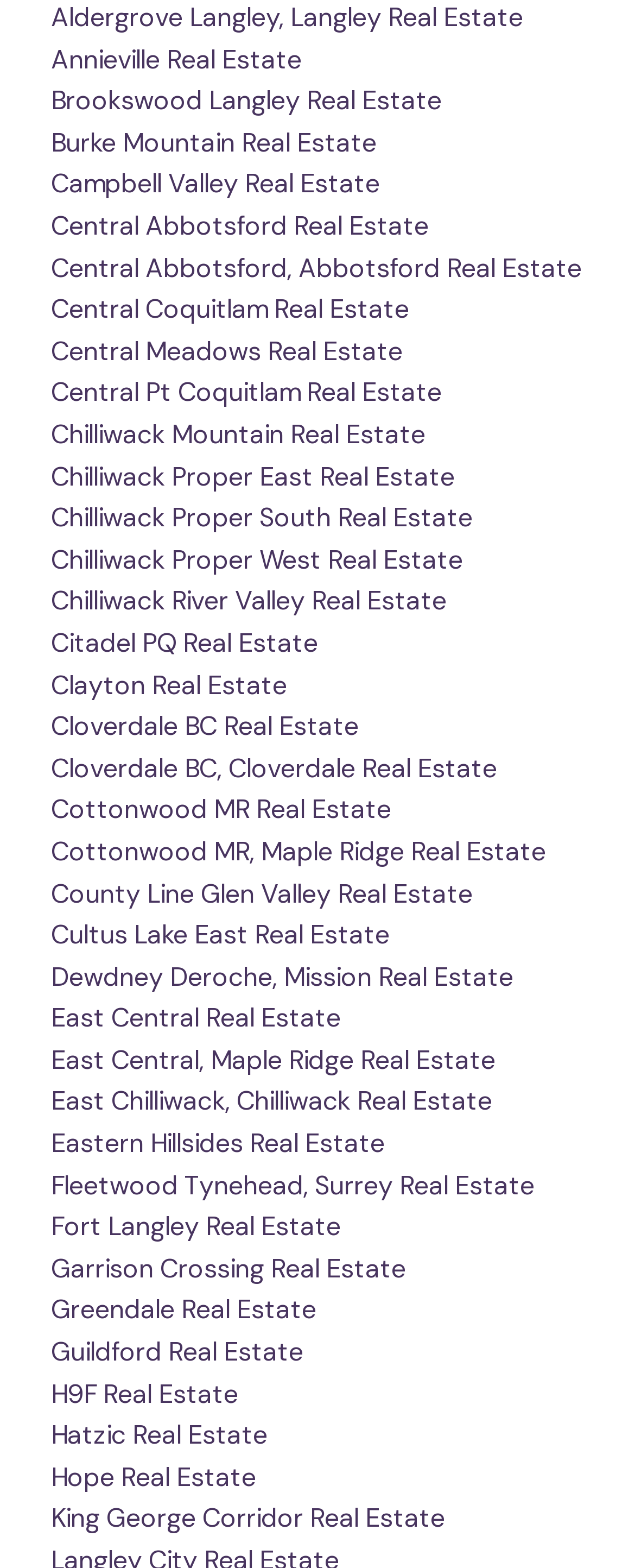Using the description "Guildford Real Estate", predict the bounding box of the relevant HTML element.

[0.08, 0.851, 0.477, 0.873]